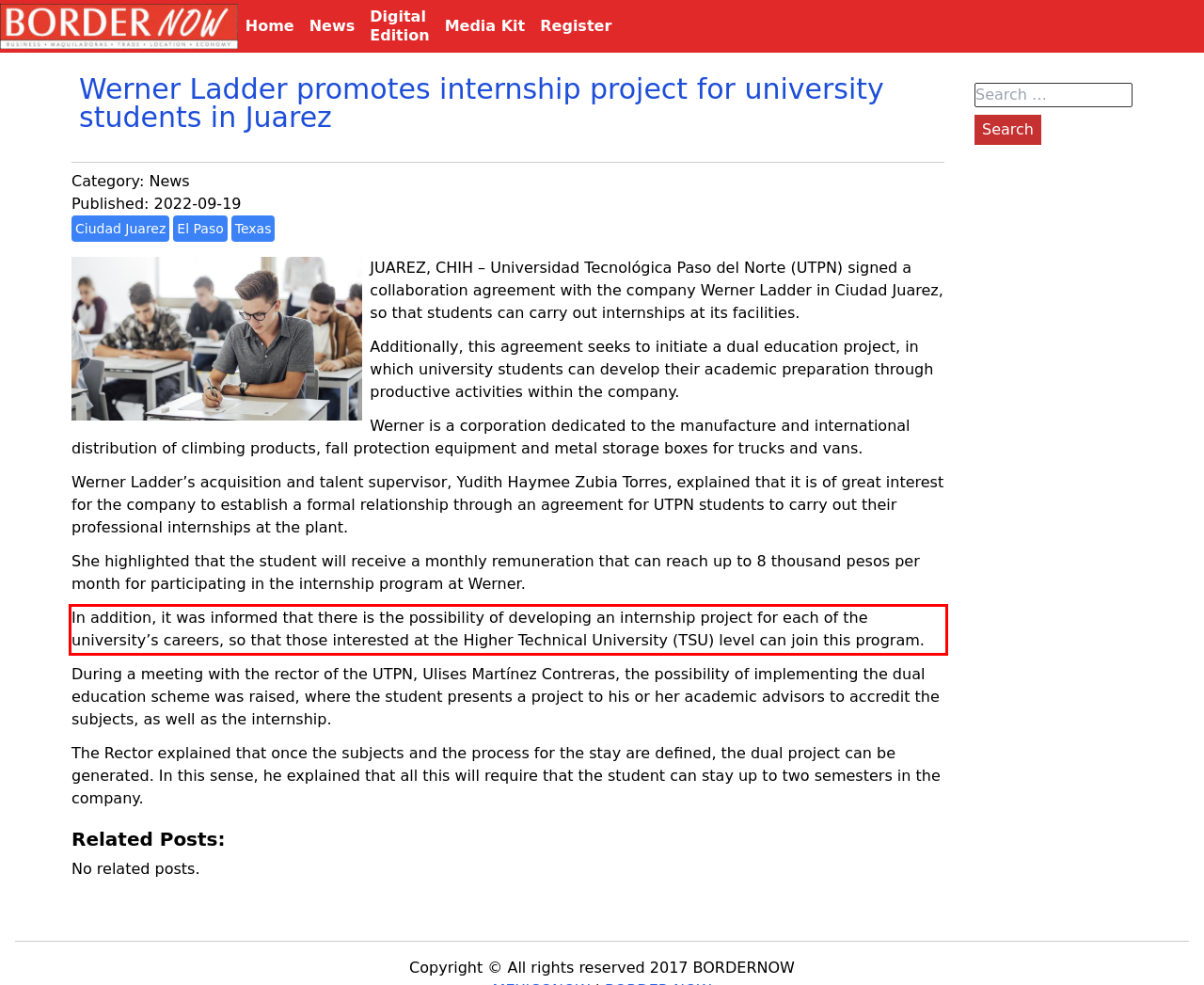Given a screenshot of a webpage containing a red bounding box, perform OCR on the text within this red bounding box and provide the text content.

In addition, it was informed that there is the possibility of developing an internship project for each of the university’s careers, so that those interested at the Higher Technical University (TSU) level can join this program.